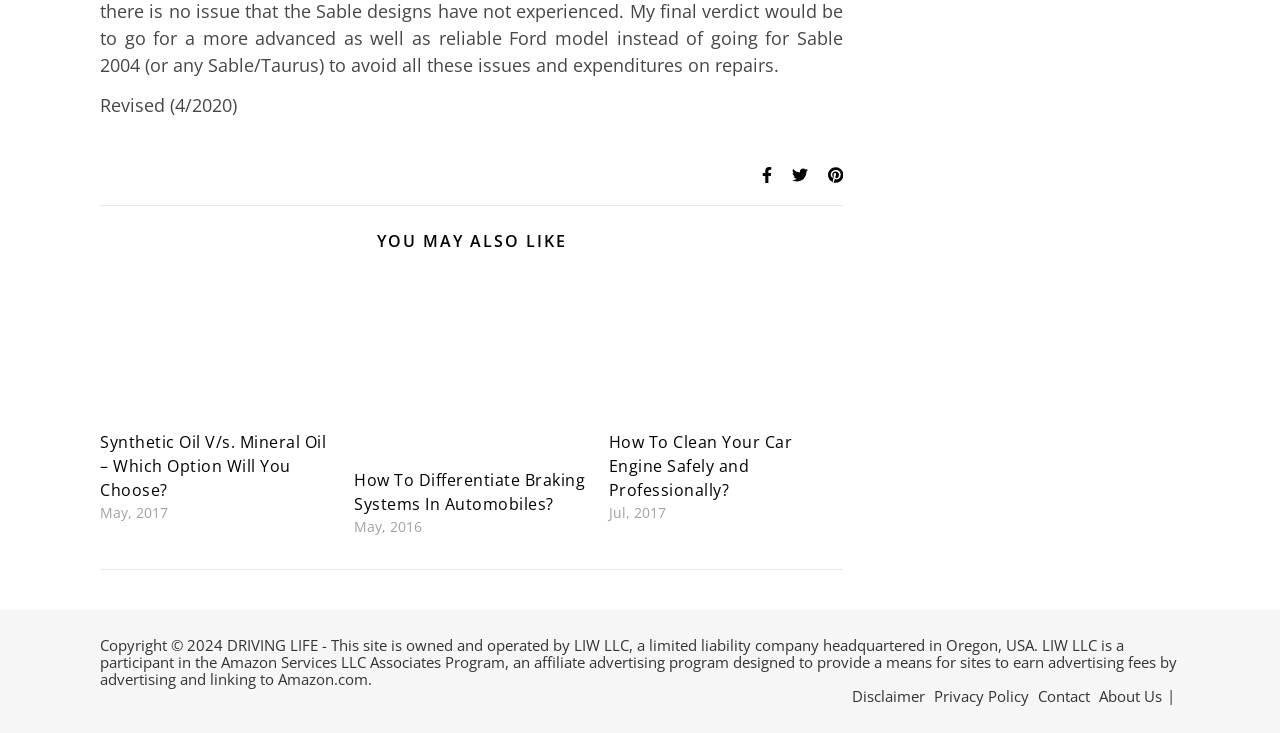What is the theme of the webpage?
Answer the question with just one word or phrase using the image.

Cars and driving